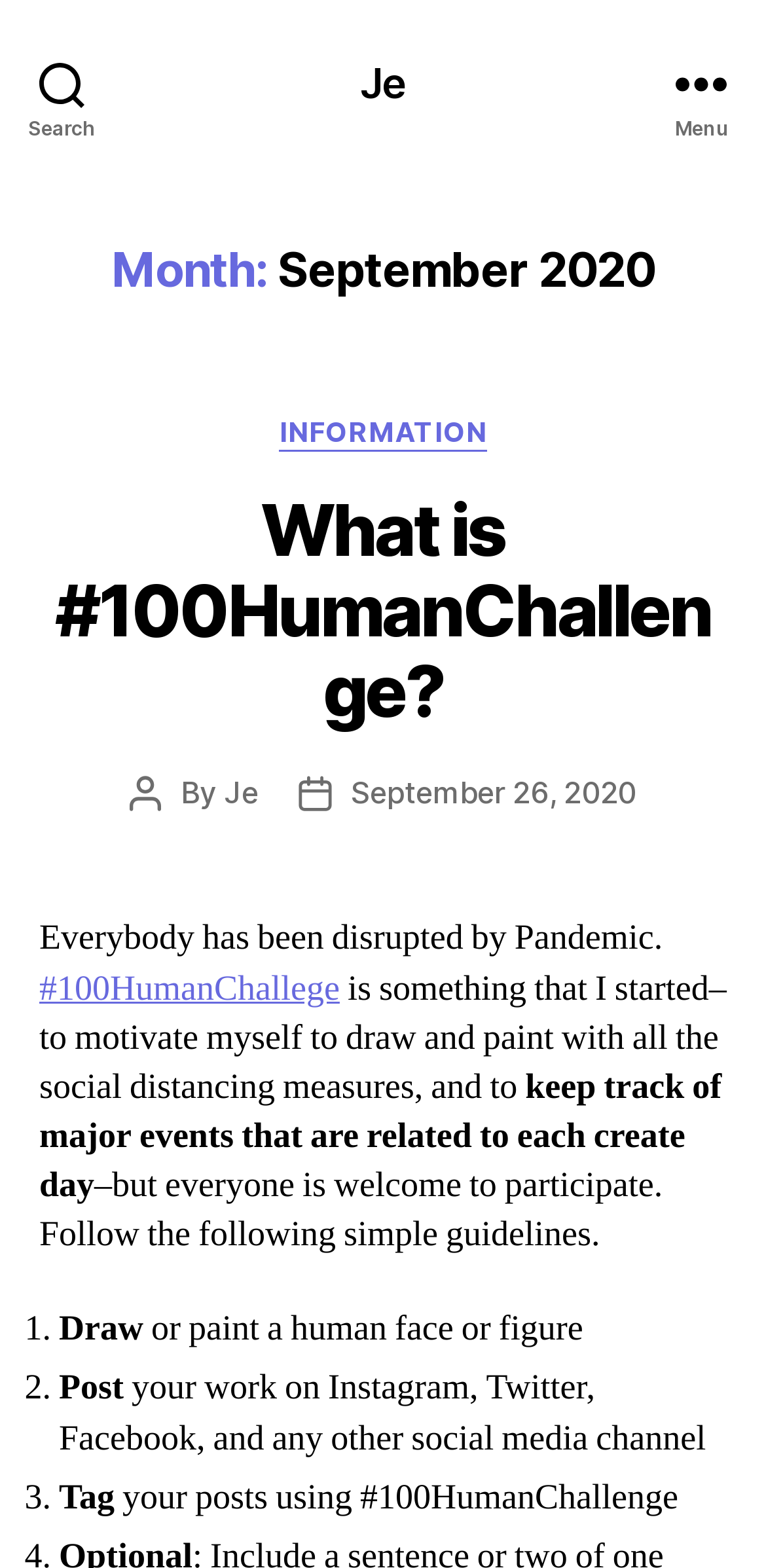Kindly determine the bounding box coordinates of the area that needs to be clicked to fulfill this instruction: "Read about #100HumanChallenge".

[0.072, 0.31, 0.928, 0.468]